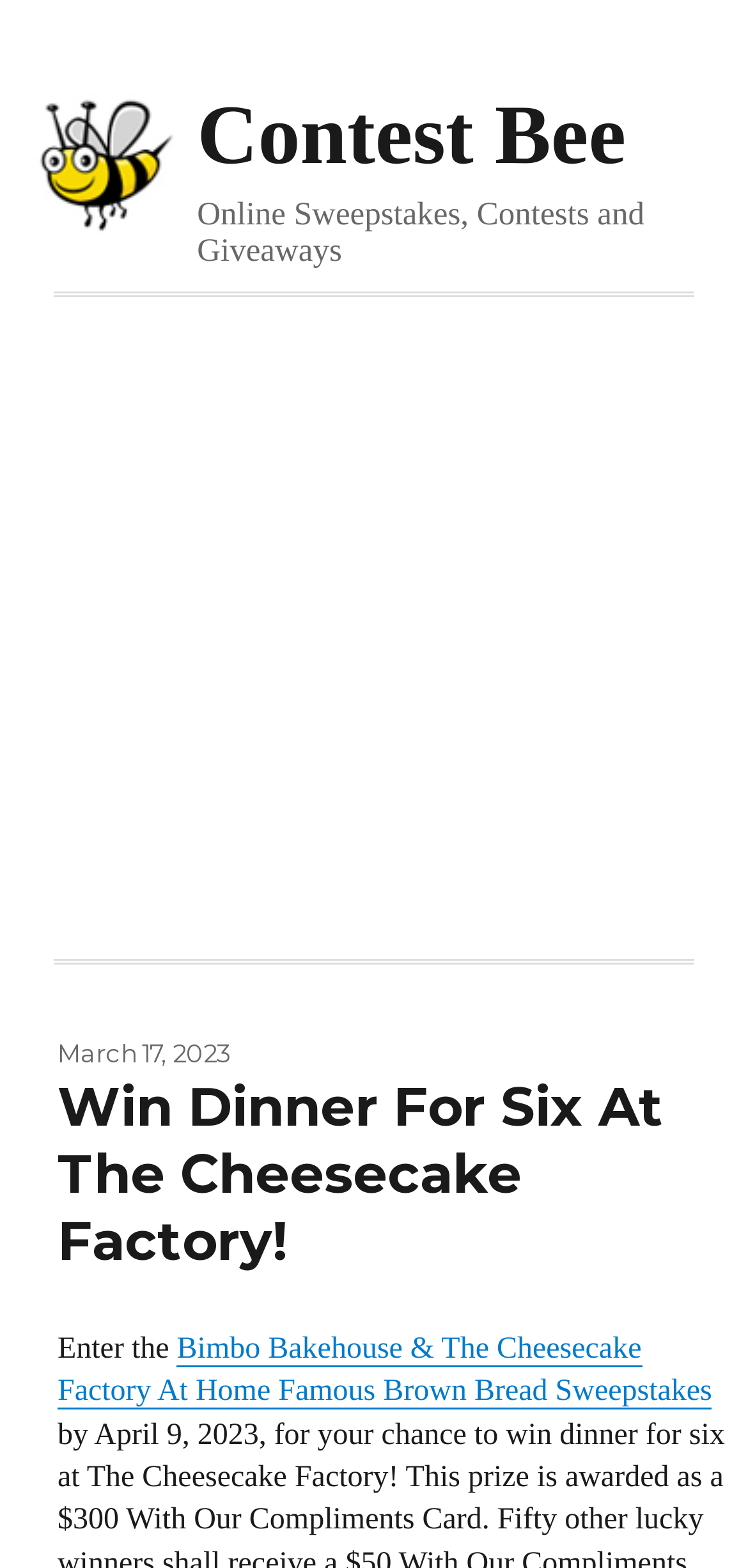Articulate a complete and detailed caption of the webpage elements.

The webpage is a contest page titled "Win Dinner For Six At The Cheesecake Factory!" where users can enter a sweepstakes to win dinner for six at The Cheesecake Factory. 

At the top of the page, there is a link to "Contest Bee" and a static text "Online Sweepstakes, Contests and Giveaways" positioned next to each other. 

Below these elements, there is a large advertisement iframe that occupies most of the page. 

Within the advertisement iframe, there is a footer section at the bottom with a static text displaying the date "March 17, 2023". 

Above the footer section, there is a header section with a heading that matches the title of the webpage, "Win Dinner For Six At The Cheesecake Factory!". 

Next to the heading, there is a static text "Enter the" followed by a link to "Bimbo Bakehouse & The Cheesecake Factory At Home Famous Brown Bread Sweepstakes", which is likely the sweepstakes that users can enter to win the prize.